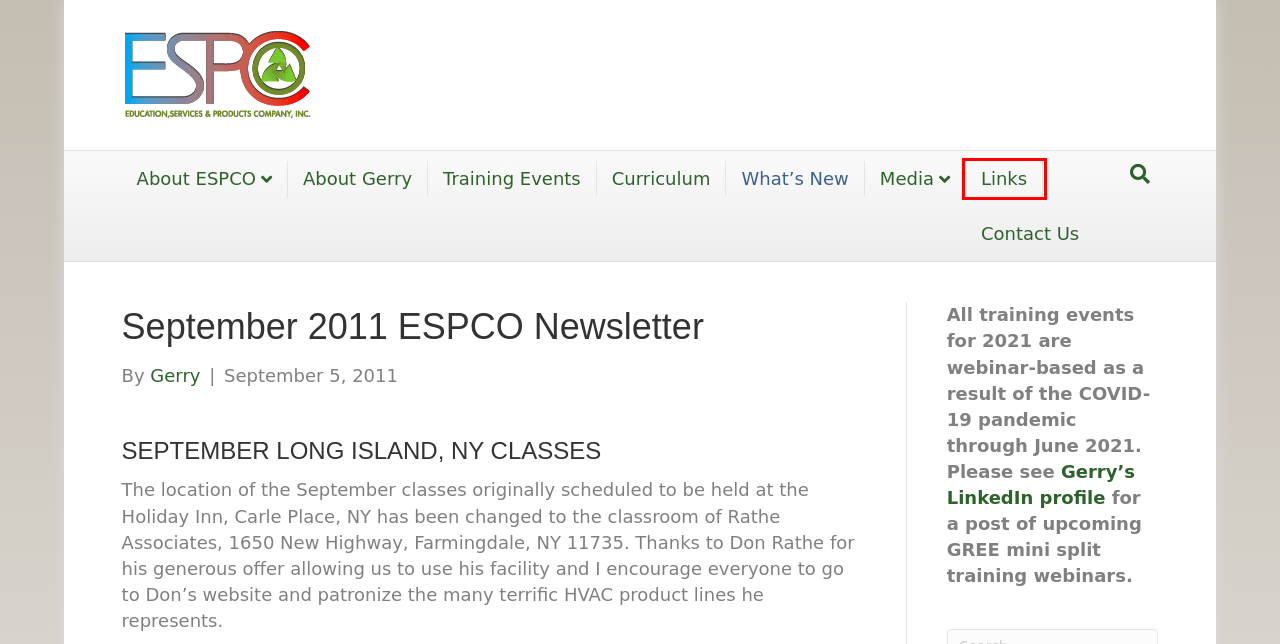You are provided with a screenshot of a webpage that has a red bounding box highlighting a UI element. Choose the most accurate webpage description that matches the new webpage after clicking the highlighted element. Here are your choices:
A. About Gerry - ESPCO Training
B. News Archives - ESPCO Training
C. Training Events - ESPCO Training
D. Contact Us - ESPCO Training
E. Home - ESPCO Training
F. Curriculum - ESPCO Training
G. About ESPCO - ESPCO Training
H. Links - ESPCO Training

H